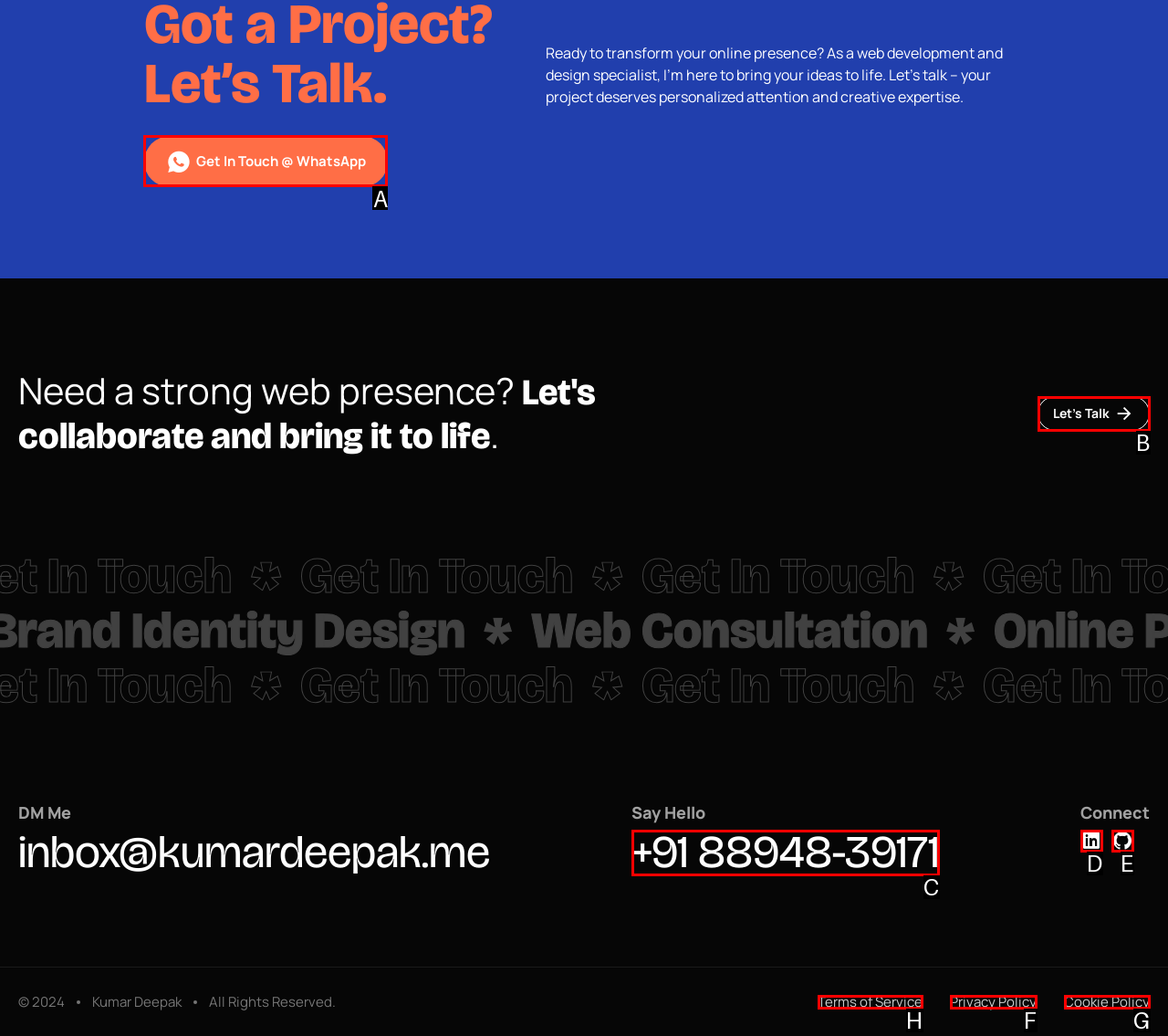Find the appropriate UI element to complete the task: View Terms of Service. Indicate your choice by providing the letter of the element.

H